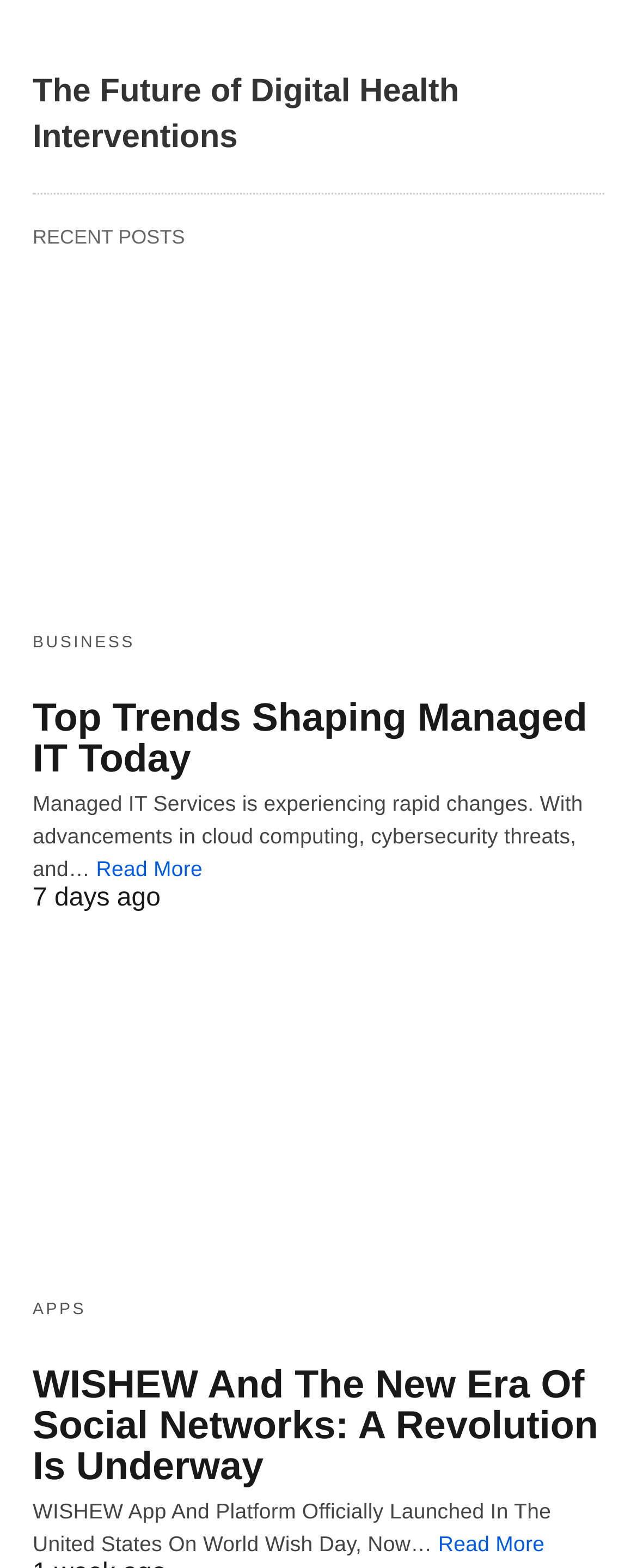Find the bounding box coordinates of the element I should click to carry out the following instruction: "Explore business news".

[0.051, 0.405, 0.212, 0.416]